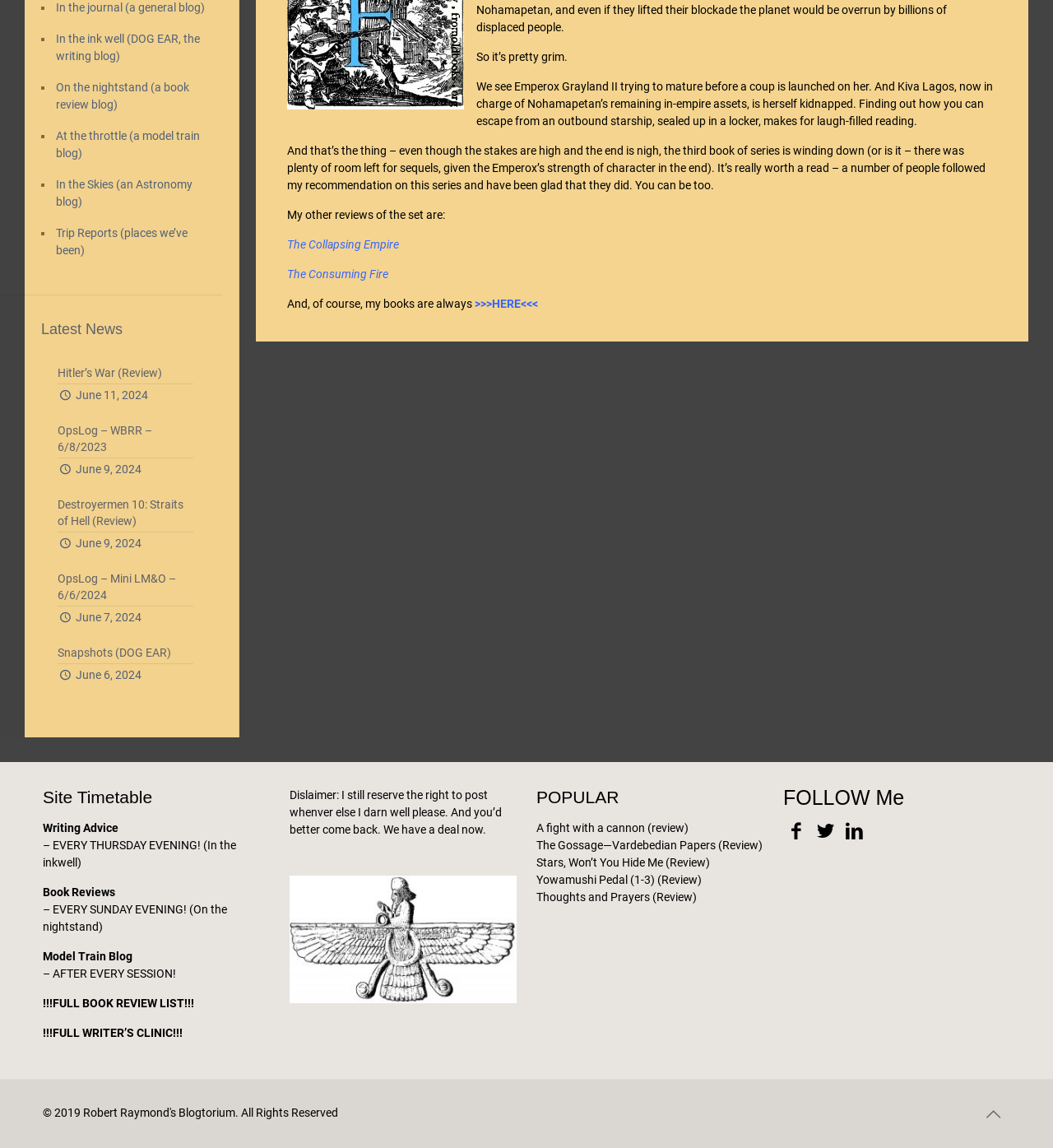Mark the bounding box of the element that matches the following description: "Writing Advice".

[0.041, 0.715, 0.112, 0.727]